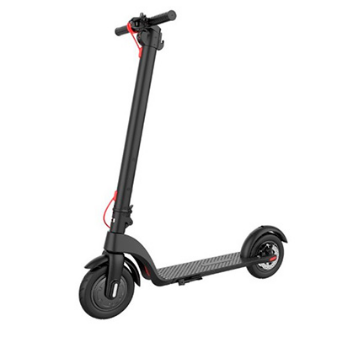Describe the image with as much detail as possible.

The image showcases the Vibe X7 electric scooter, a modern and sleek mode of transportation designed for convenience and durability. The scooter is characterized by a minimalist aesthetic with a streamlined aluminum alloy frame that not only enhances its visual appeal but also ensures strong structural integrity. Weighing just over 12 kg, it is easy to carry and transport. 

Equipped with cutting-edge technology, the Vibe X7 features a premium Li-ion battery pack and a powerful 350W motor, making it an efficient choice for cruising around ports, towns, and cities. Its foldable design adds to its portability, catering to the needs of urban dwellers and travelers alike. The image captures the scooter from a side angle, highlighting its simple yet effective design, including a wide deck for stability and solid rubber tires for a smooth ride.